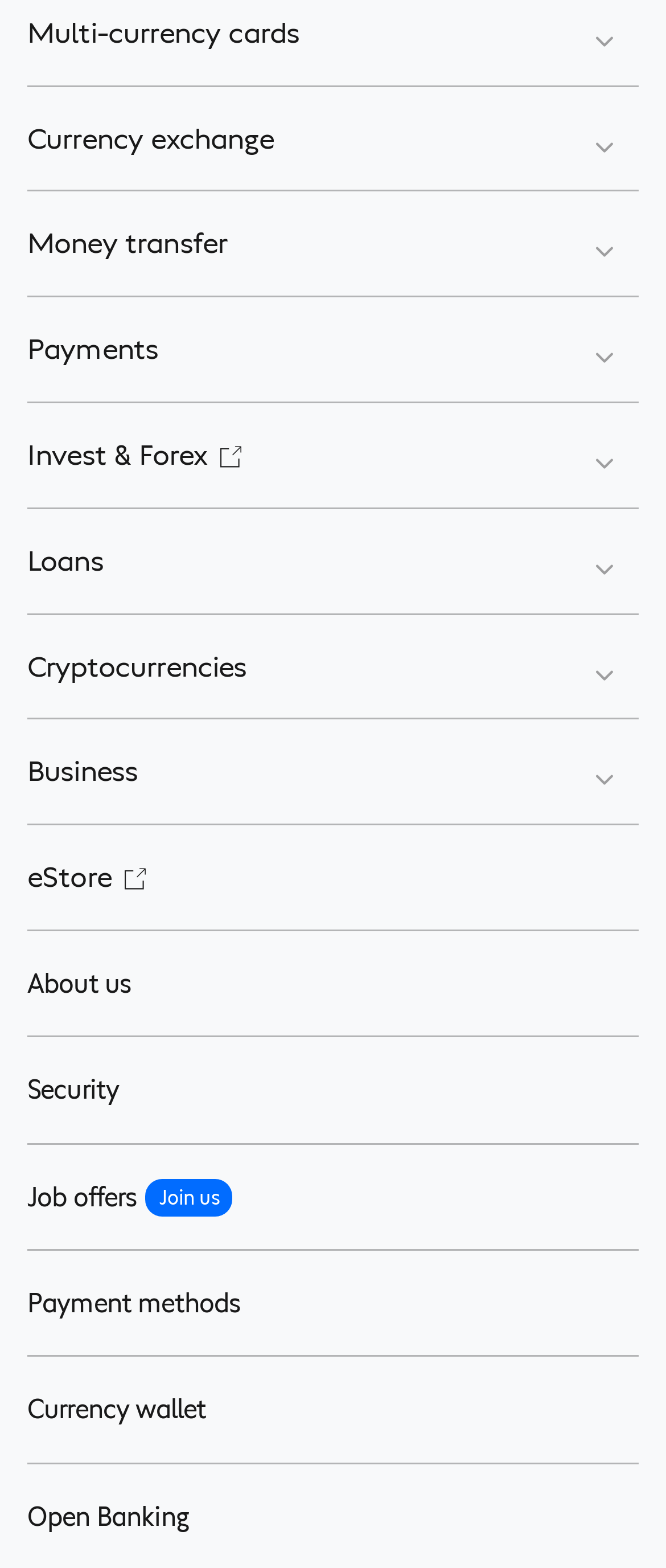Give the bounding box coordinates for the element described as: "Job offers Join us".

[0.041, 0.73, 0.959, 0.798]